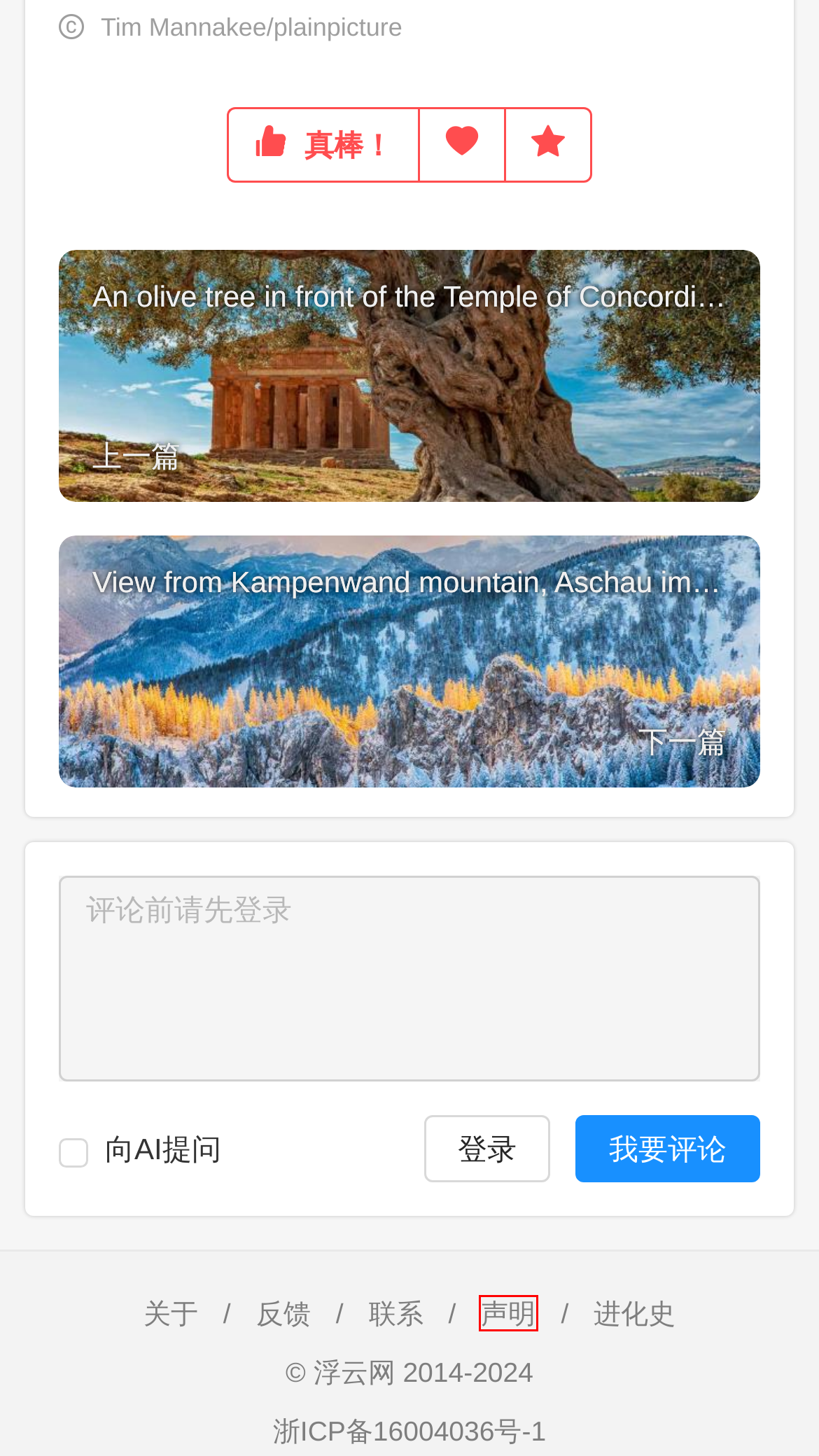You have a screenshot of a webpage where a red bounding box highlights a specific UI element. Identify the description that best matches the resulting webpage after the highlighted element is clicked. The choices are:
A. An olive tree in front of the Temple of Concordia on the island of Sicily - 高清壁纸 - 浮云网
B. 联系我们 - 浮云网
C. 意见反馈 - 浮云网
D. View from Kampenwand mountain, Aschau im Chiemgau - 高清壁纸 - 浮云网
E. 心之所向，素履以往 - 浮云网
F. 关于我们 - 浮云网
G. 版权声明 - 浮云网
H. 浮云网（ifuyun.com）进化史 - 浮云网

G